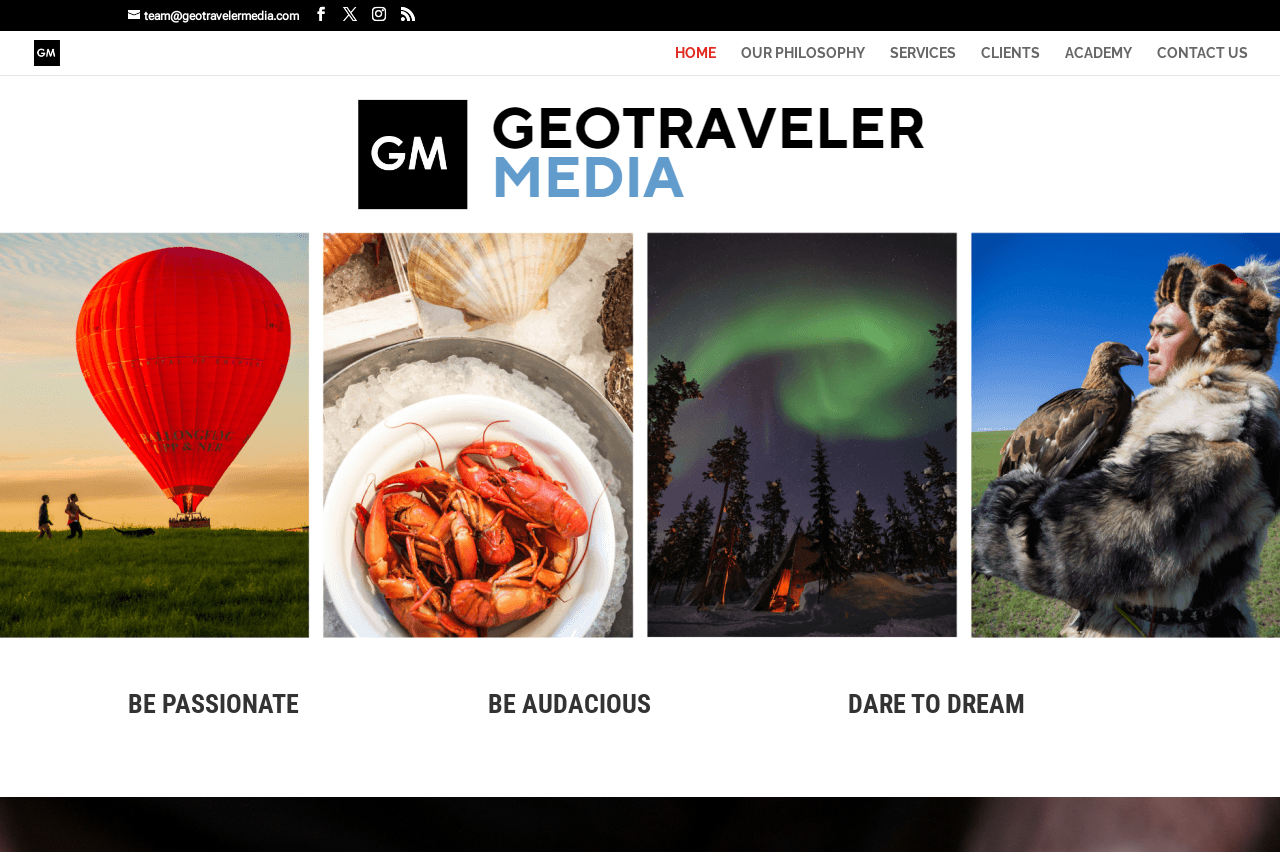Show the bounding box coordinates of the region that should be clicked to follow the instruction: "learn about the academy."

[0.832, 0.054, 0.884, 0.088]